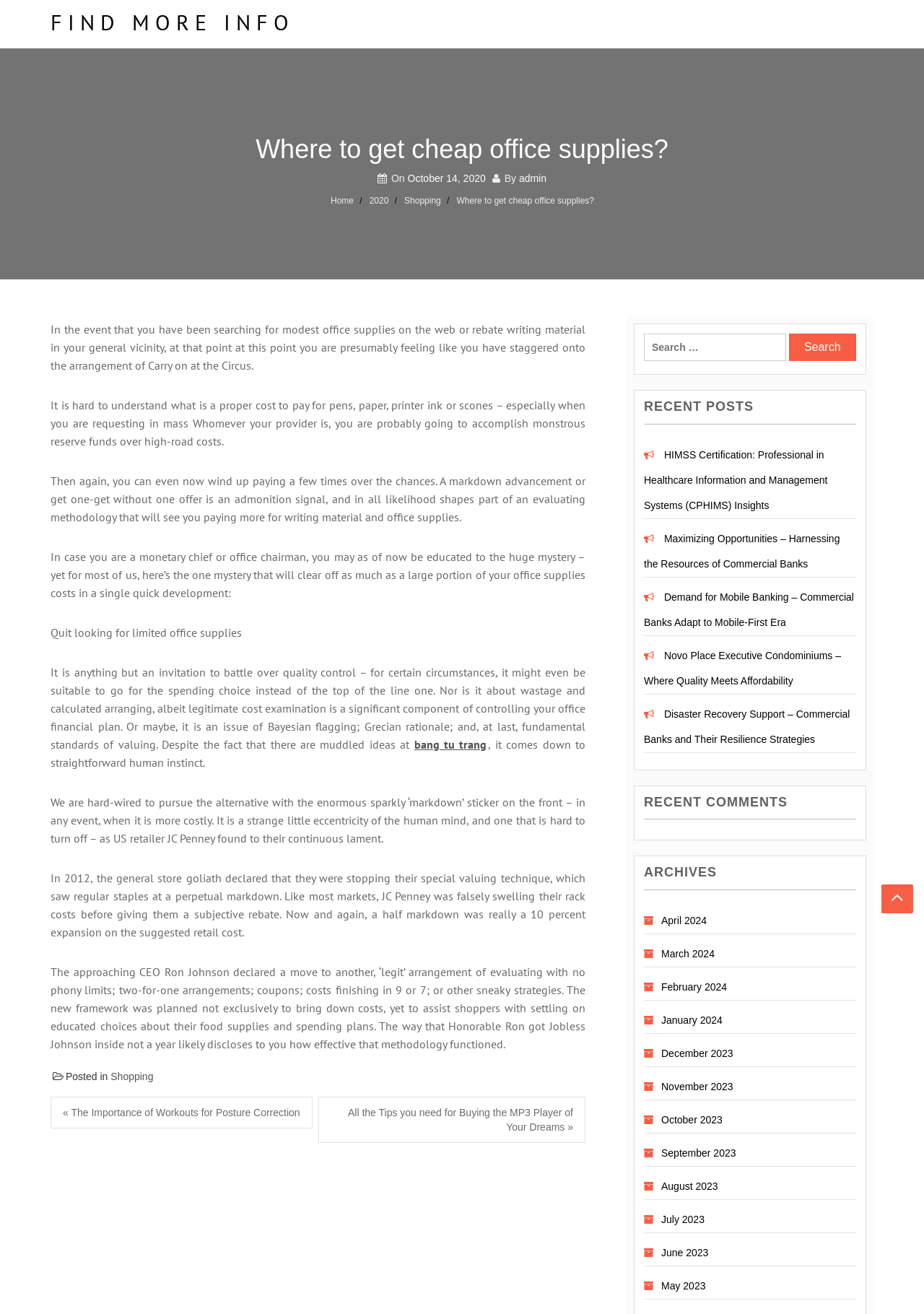What is the date of the latest post?
Based on the screenshot, provide a one-word or short-phrase response.

October 14, 2020